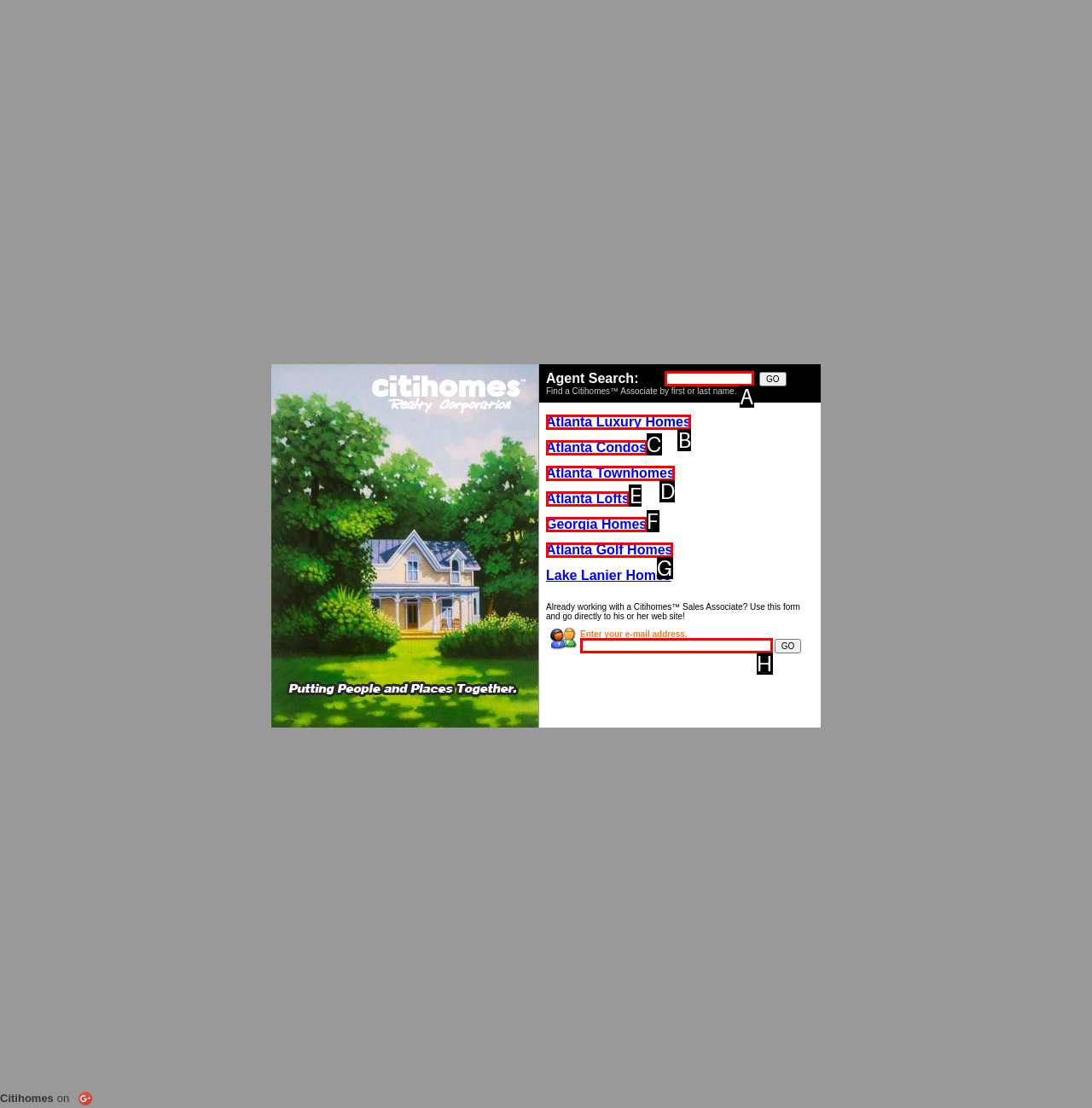For the task: Search for a Citihomes associate, tell me the letter of the option you should click. Answer with the letter alone.

A